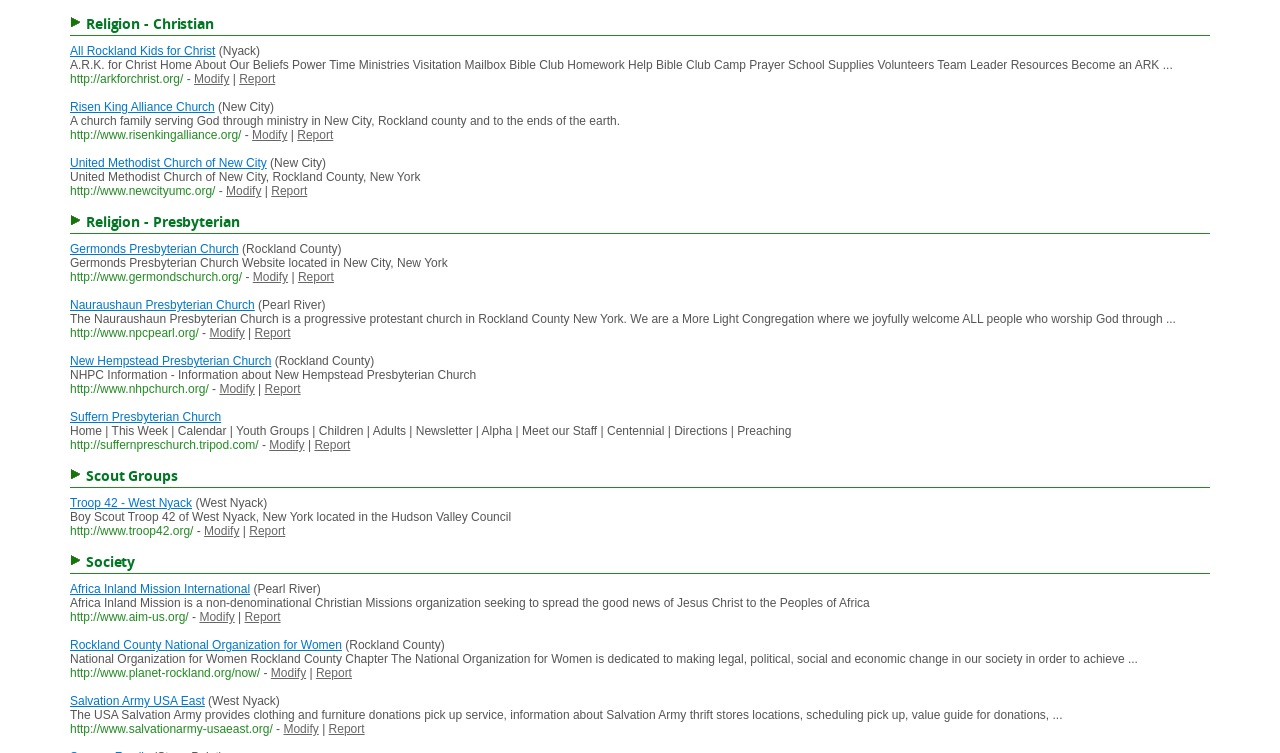Find the bounding box coordinates for the HTML element described in this sentence: "Modify". Provide the coordinates as four float numbers between 0 and 1, in the format [left, top, right, bottom].

[0.159, 0.696, 0.187, 0.714]